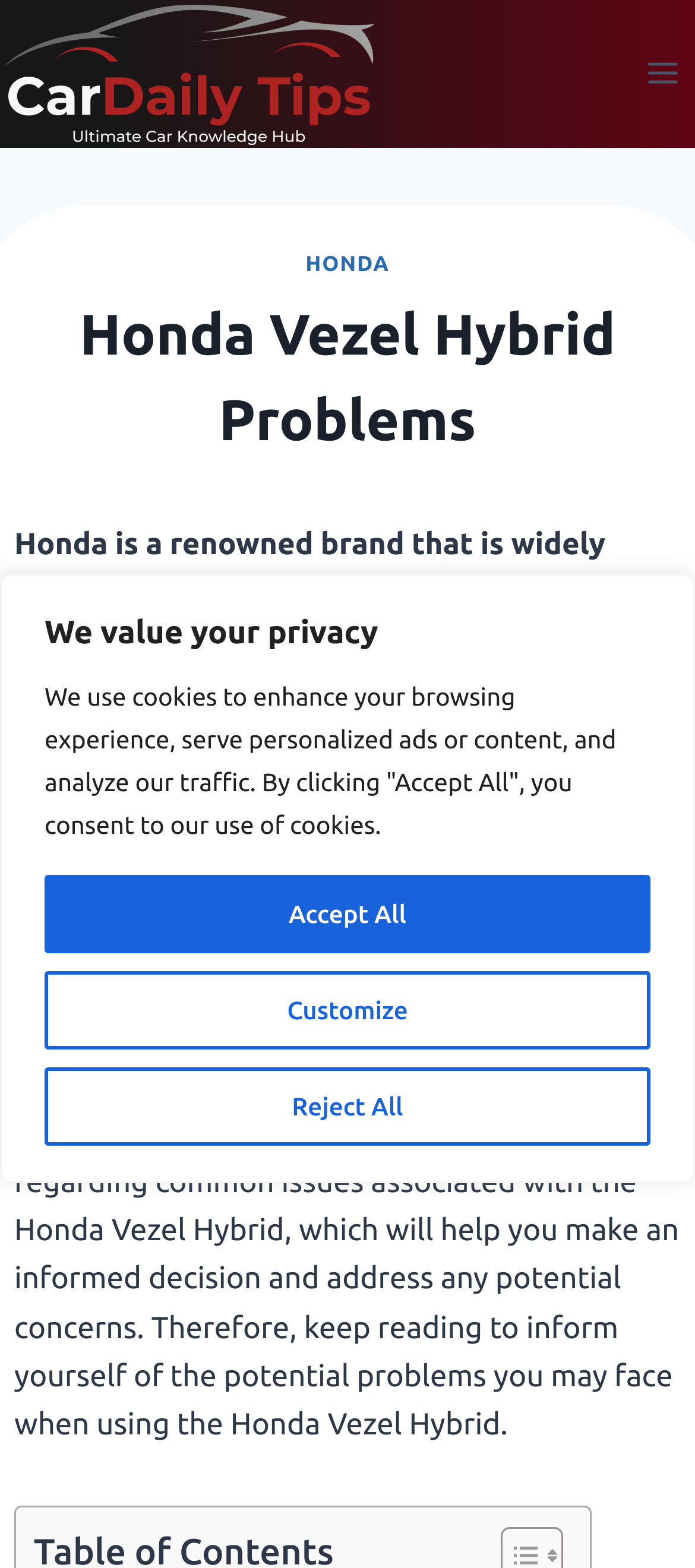Generate a comprehensive description of the webpage content.

The webpage is about a comprehensive guide to Honda Vezel Hybrid vehicle problems. At the top of the page, there is a cookie consent banner with a heading "We value your privacy" and three buttons: "Customize", "Reject All", and "Accept All". 

On the top-left corner, there is a logo of Car Daily Tips, which is an image and a link. On the top-right corner, there is a button to open a menu. 

Below the cookie consent banner, there is a header section with a link to "HONDA" and a heading "Honda Vezel Hybrid Problems". 

The main content of the webpage starts with a paragraph of text that introduces Honda as a renowned brand and the Vezel Hybrid as one of its vehicles, highlighting its benefits. The next paragraph discusses the importance of being aware of potential problems and issues with the Vezel Hybrid. 

The article then proceeds to inform readers about common issues associated with the Honda Vezel Hybrid, with the aim of helping them make an informed decision and address any potential concerns. There is an image at the bottom of the page, but its content is not specified.